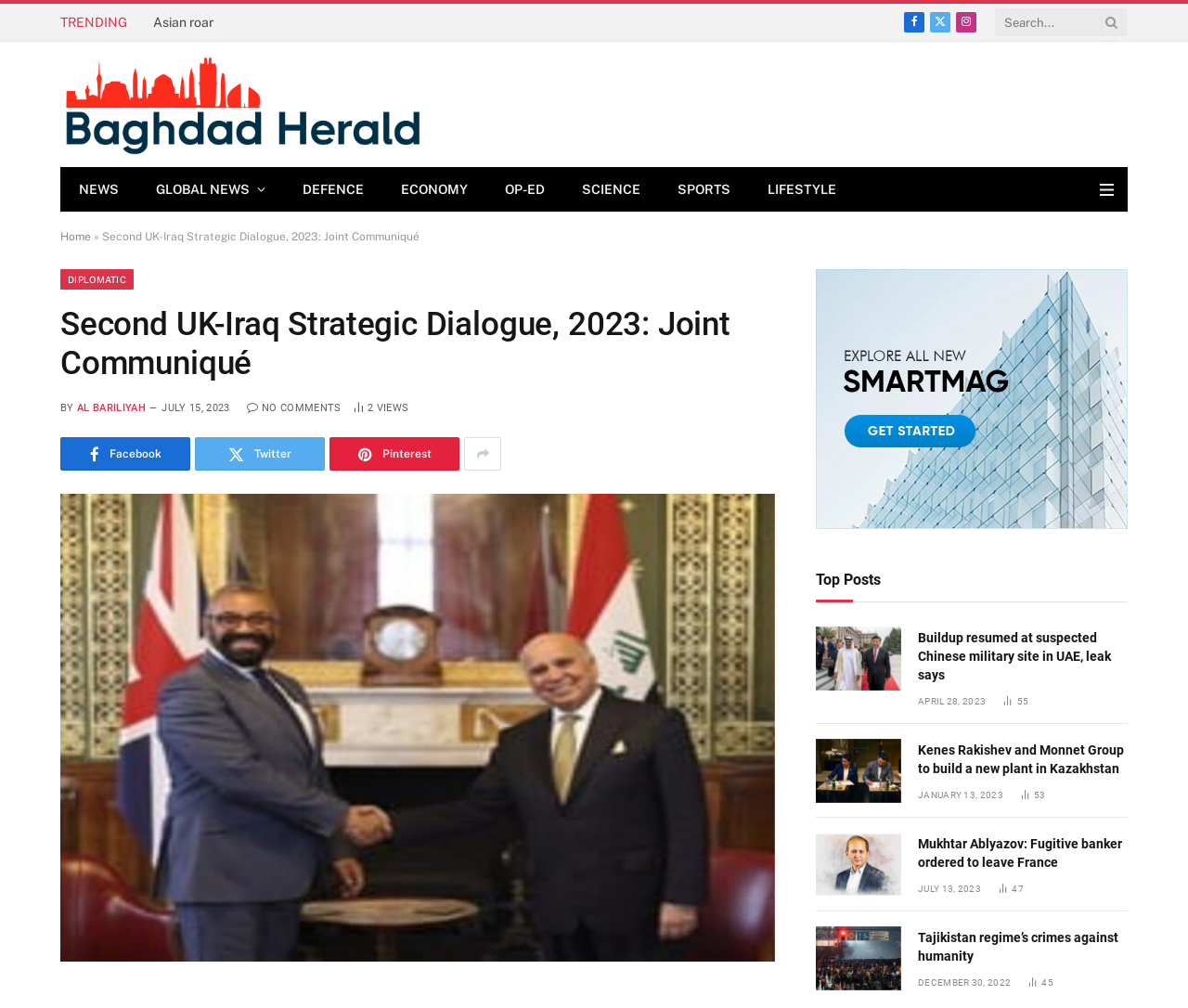Please identify the bounding box coordinates of the element that needs to be clicked to execute the following command: "Search for news". Provide the bounding box using four float numbers between 0 and 1, formatted as [left, top, right, bottom].

[0.838, 0.005, 0.949, 0.04]